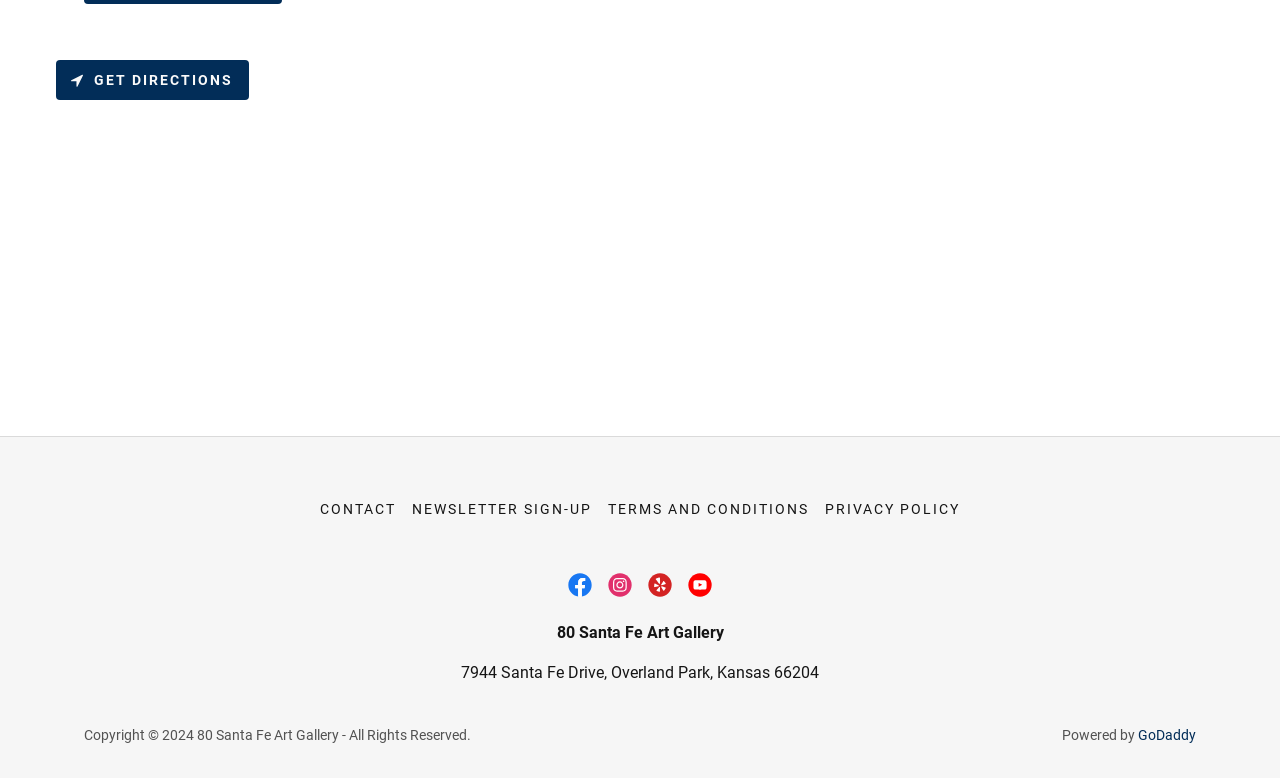Specify the bounding box coordinates of the area to click in order to execute this command: 'Visit our Facebook page'. The coordinates should consist of four float numbers ranging from 0 to 1, and should be formatted as [left, top, right, bottom].

[0.438, 0.726, 0.469, 0.778]